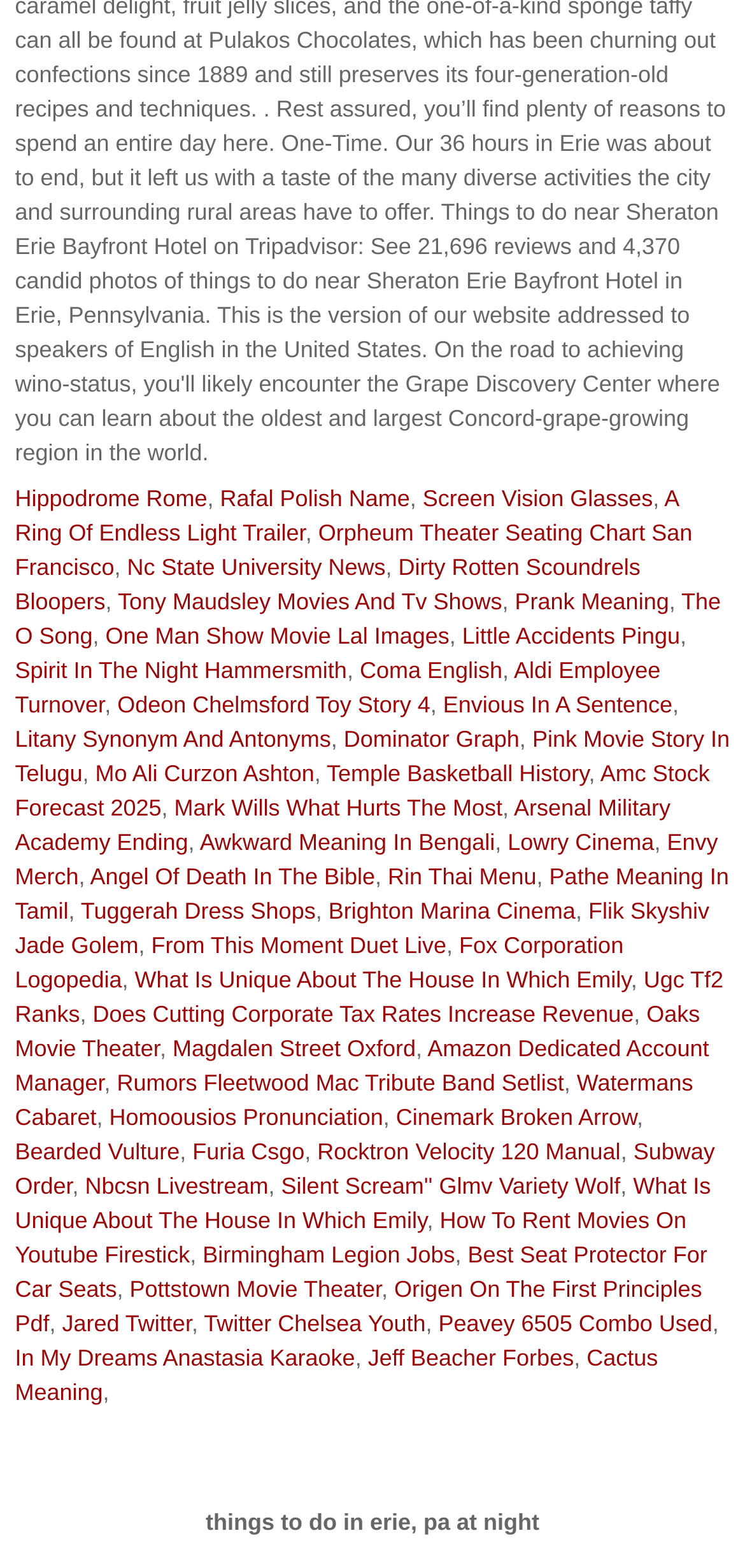Can you specify the bounding box coordinates of the area that needs to be clicked to fulfill the following instruction: "Check out Orpheum Theater Seating Chart San Francisco"?

[0.02, 0.331, 0.929, 0.37]